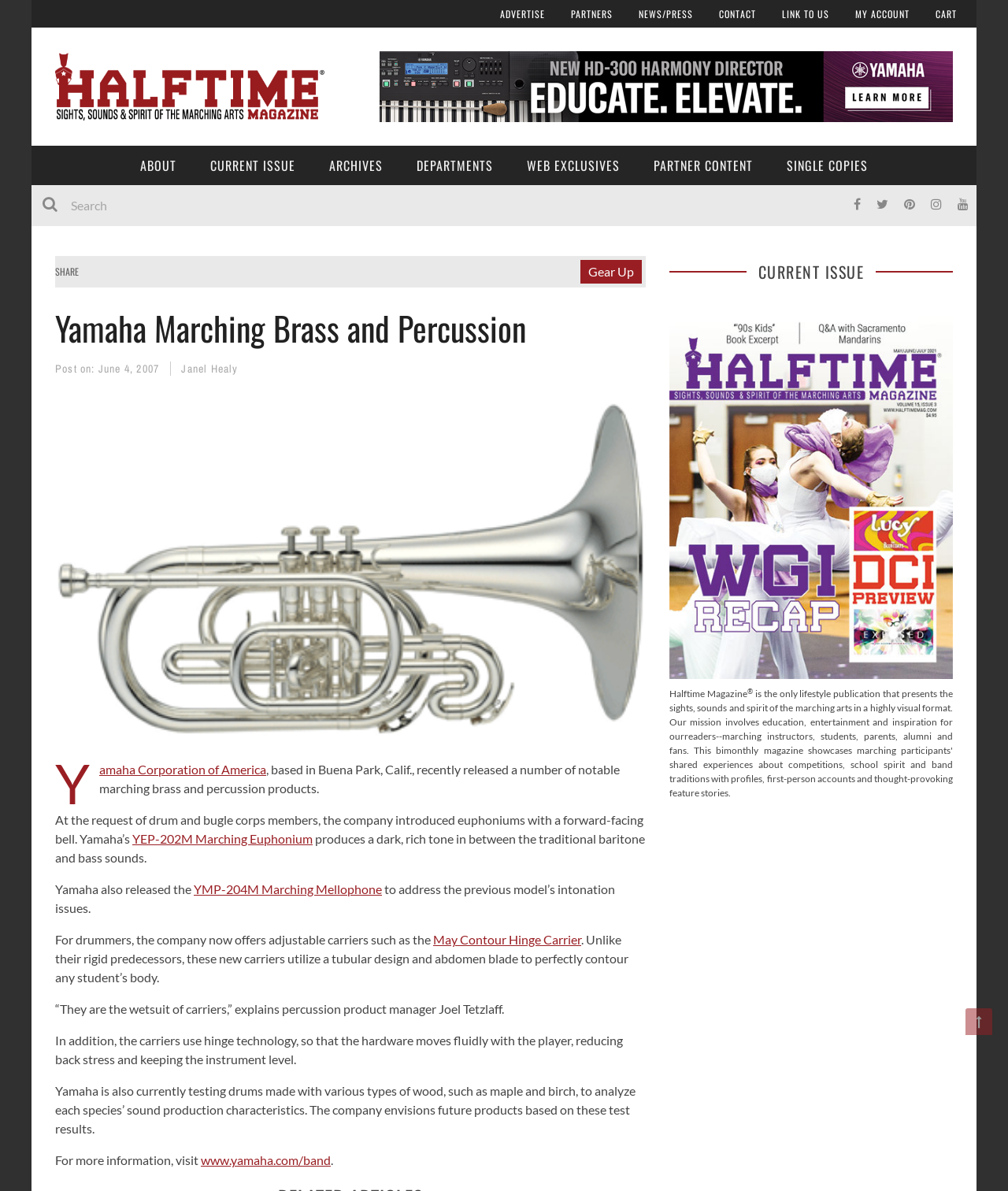Determine the bounding box for the HTML element described here: "YMP-204M Marching Mellophone". The coordinates should be given as [left, top, right, bottom] with each number being a float between 0 and 1.

[0.192, 0.74, 0.379, 0.753]